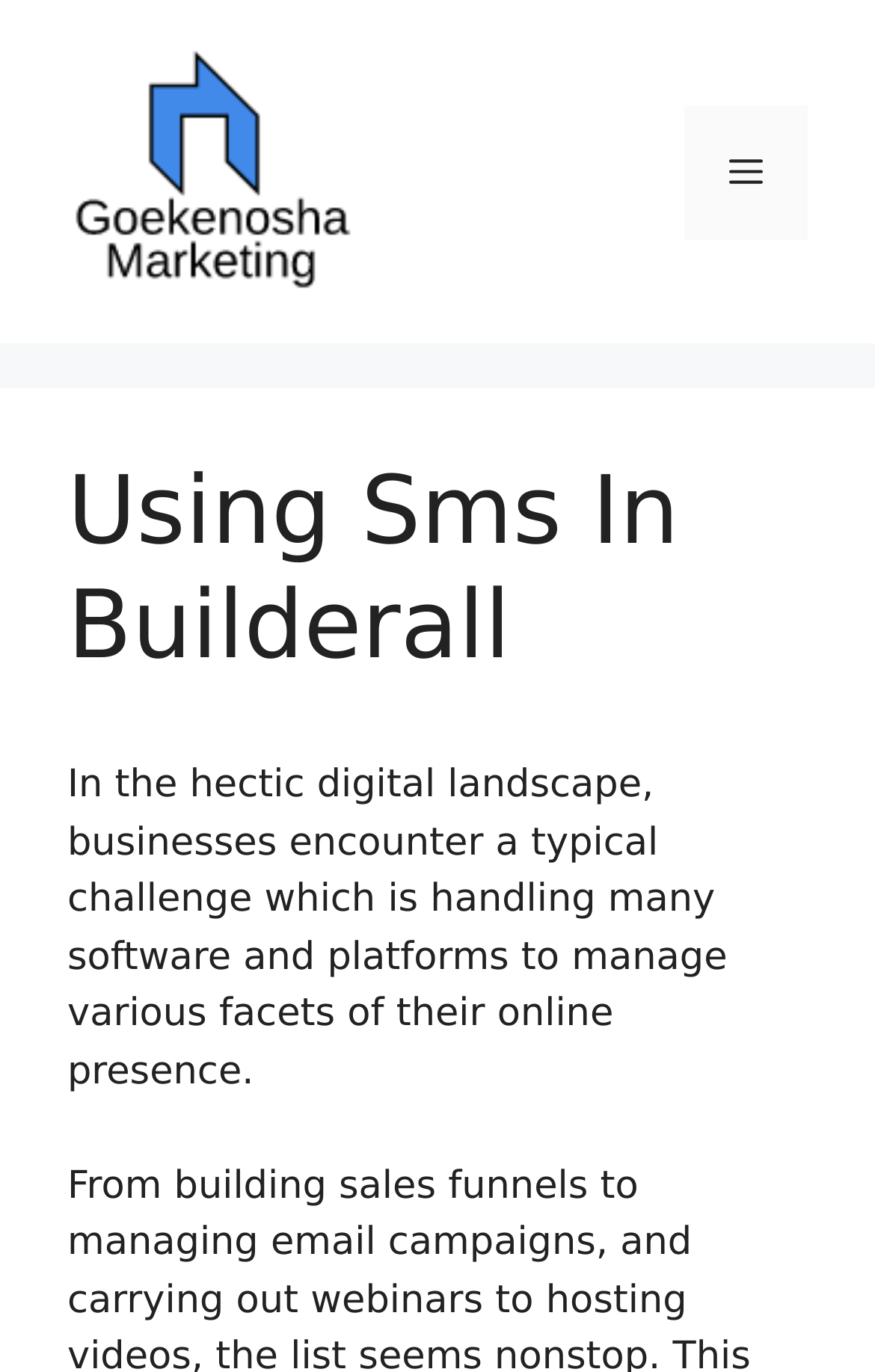What is the challenge faced by businesses in the digital landscape?
We need a detailed and exhaustive answer to the question. Please elaborate.

According to the StaticText element, 'In the hectic digital landscape, businesses encounter a typical challenge which is handling many software and platforms to manage various facets of their online presence.', it is clear that the challenge faced by businesses is handling many software and platforms.